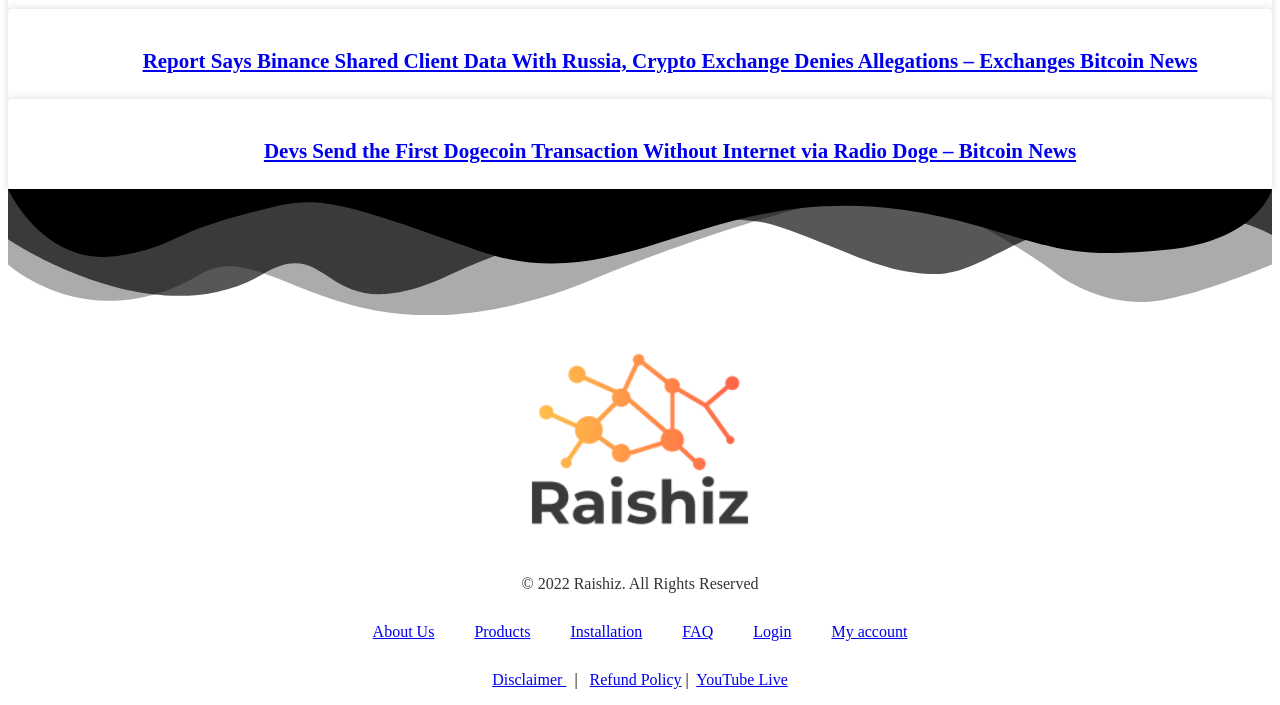Is there a login feature on the webpage?
Please give a detailed and elaborate answer to the question based on the image.

The presence of a link with the text 'Login' and bounding box coordinates [0.573, 0.864, 0.634, 0.929] indicates that there is a login feature on the webpage.